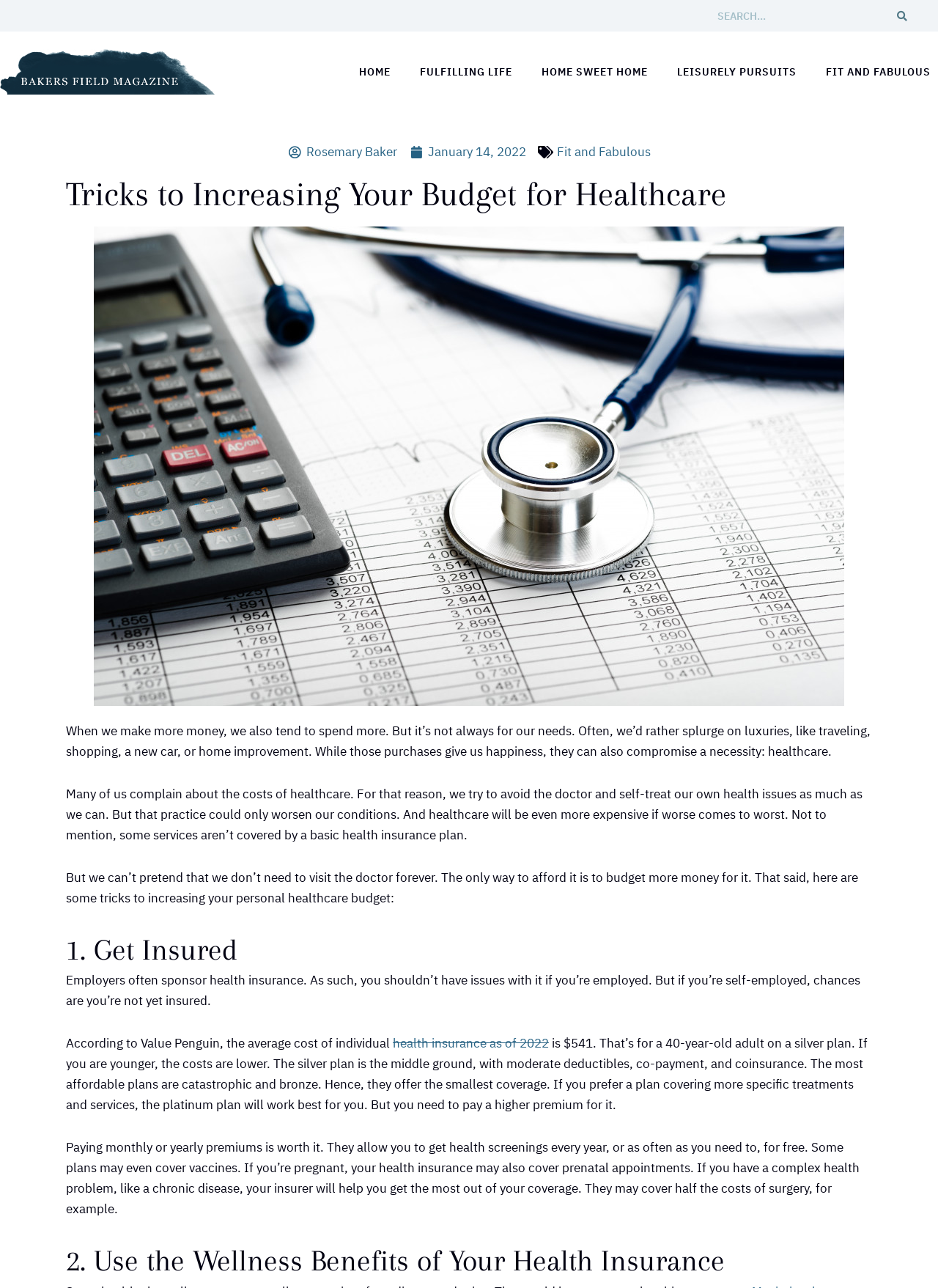Please specify the bounding box coordinates of the clickable region necessary for completing the following instruction: "Read the article by Rosemary Baker". The coordinates must consist of four float numbers between 0 and 1, i.e., [left, top, right, bottom].

[0.306, 0.11, 0.423, 0.126]